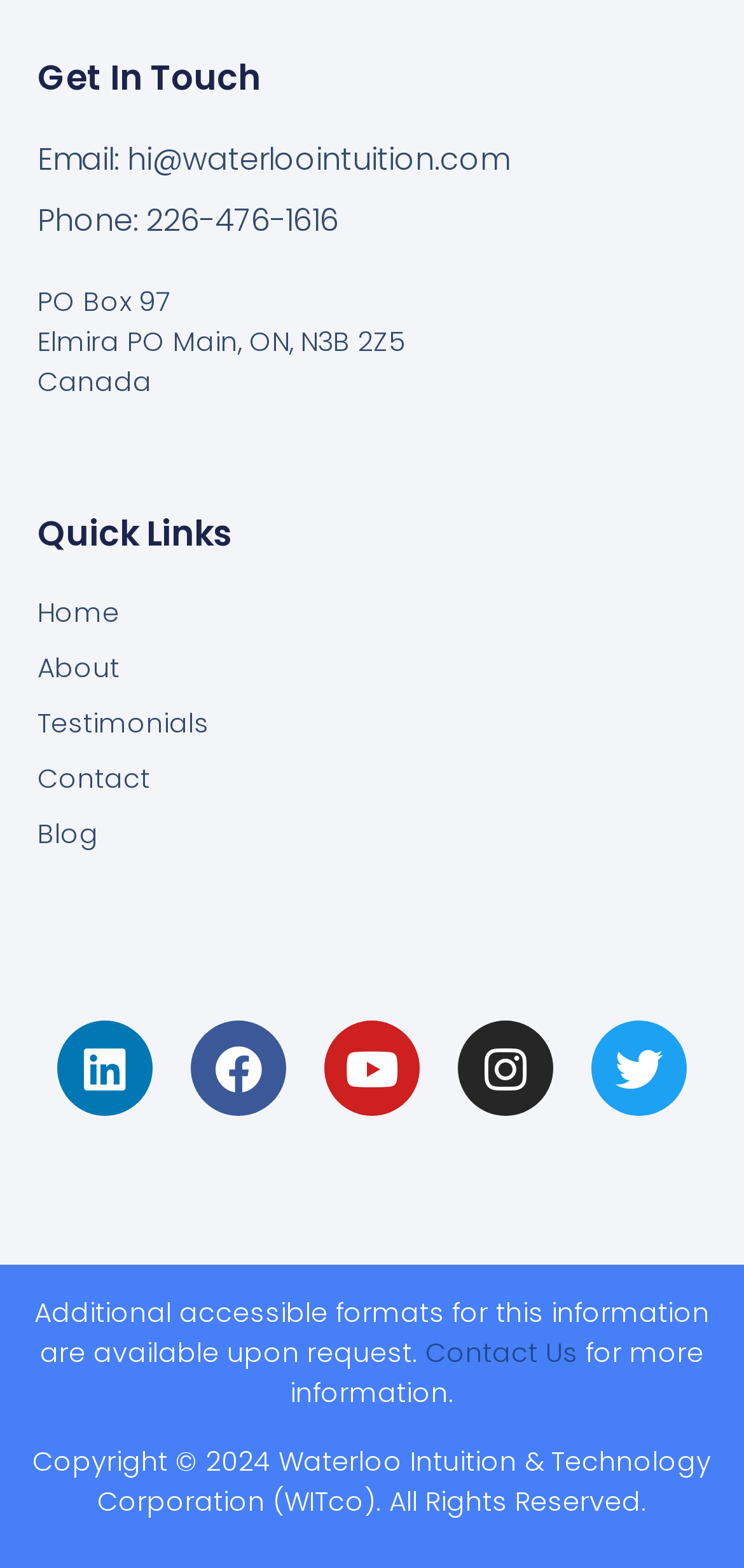What is the phone number to contact?
Using the information presented in the image, please offer a detailed response to the question.

I found the phone number by looking at the 'Get In Touch' section, where it is listed as 'Phone: 226-476-1616'.